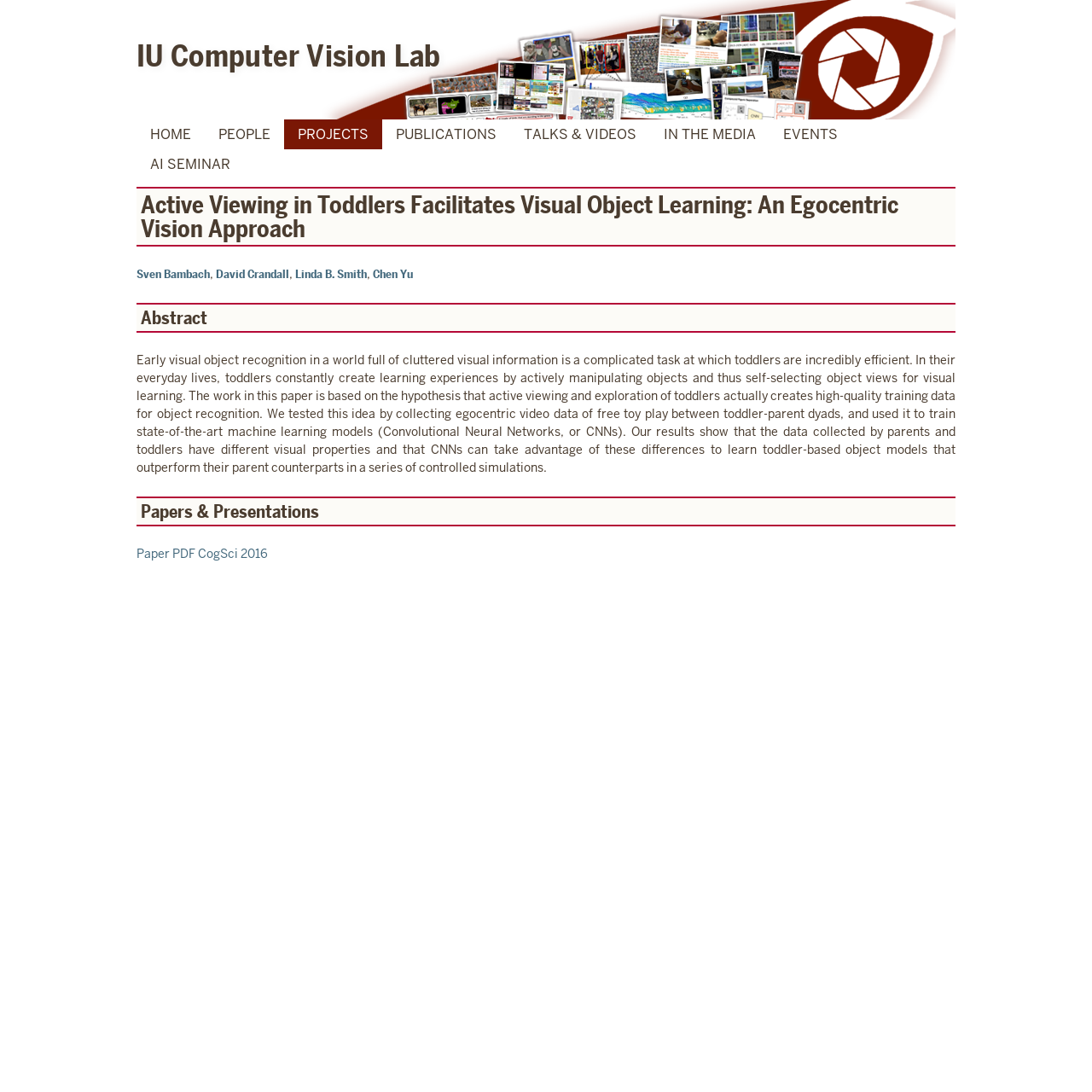What is the section title above the abstract?
Relying on the image, give a concise answer in one word or a brief phrase.

Active Viewing in Toddlers Facilitates Visual Object Learning: An Egocentric Vision Approach